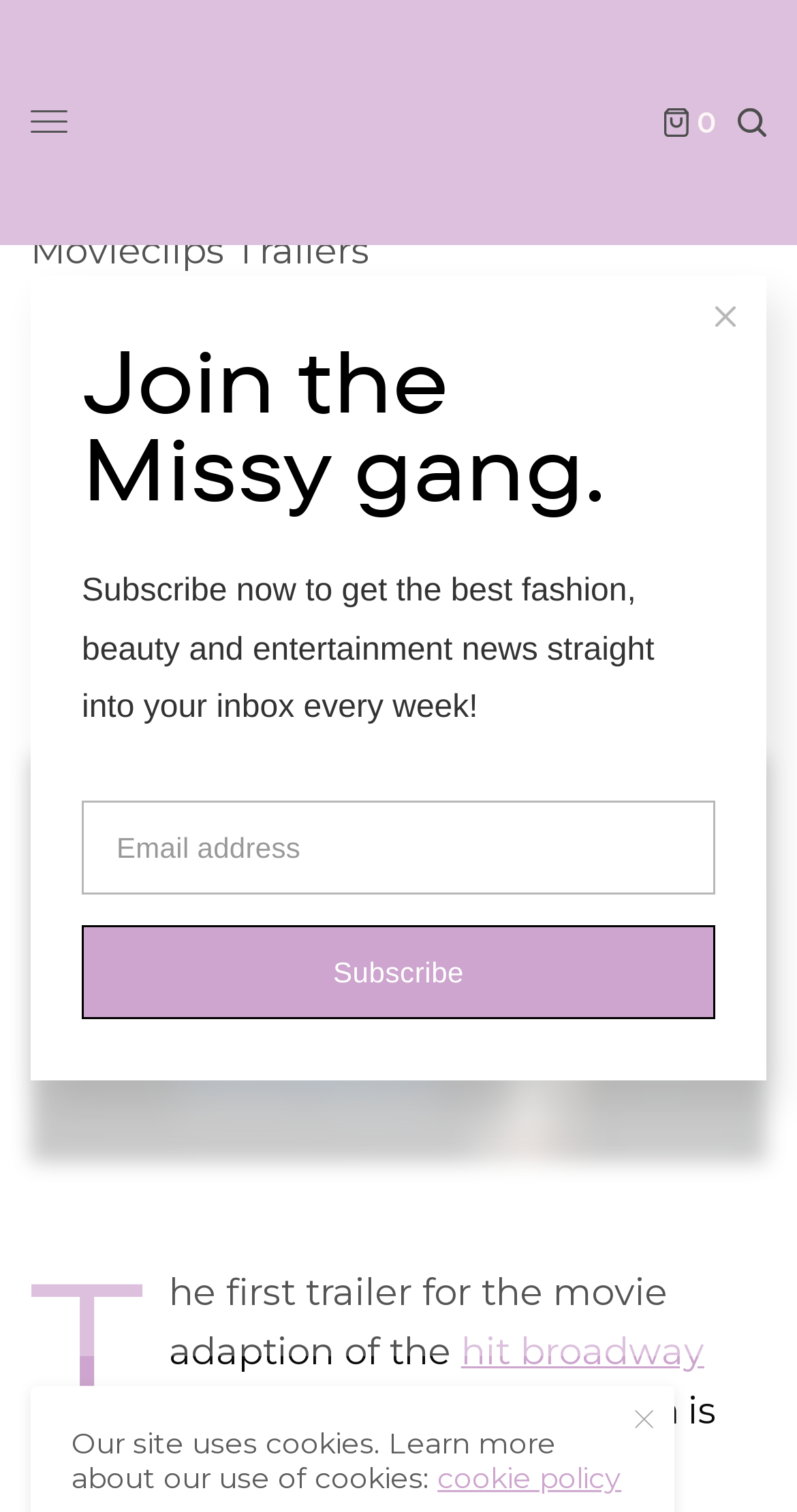Please determine the bounding box of the UI element that matches this description: Entertainment. The coordinates should be given as (top-left x, top-left y, bottom-right x, bottom-right y), with all values between 0 and 1.

[0.038, 0.254, 0.329, 0.269]